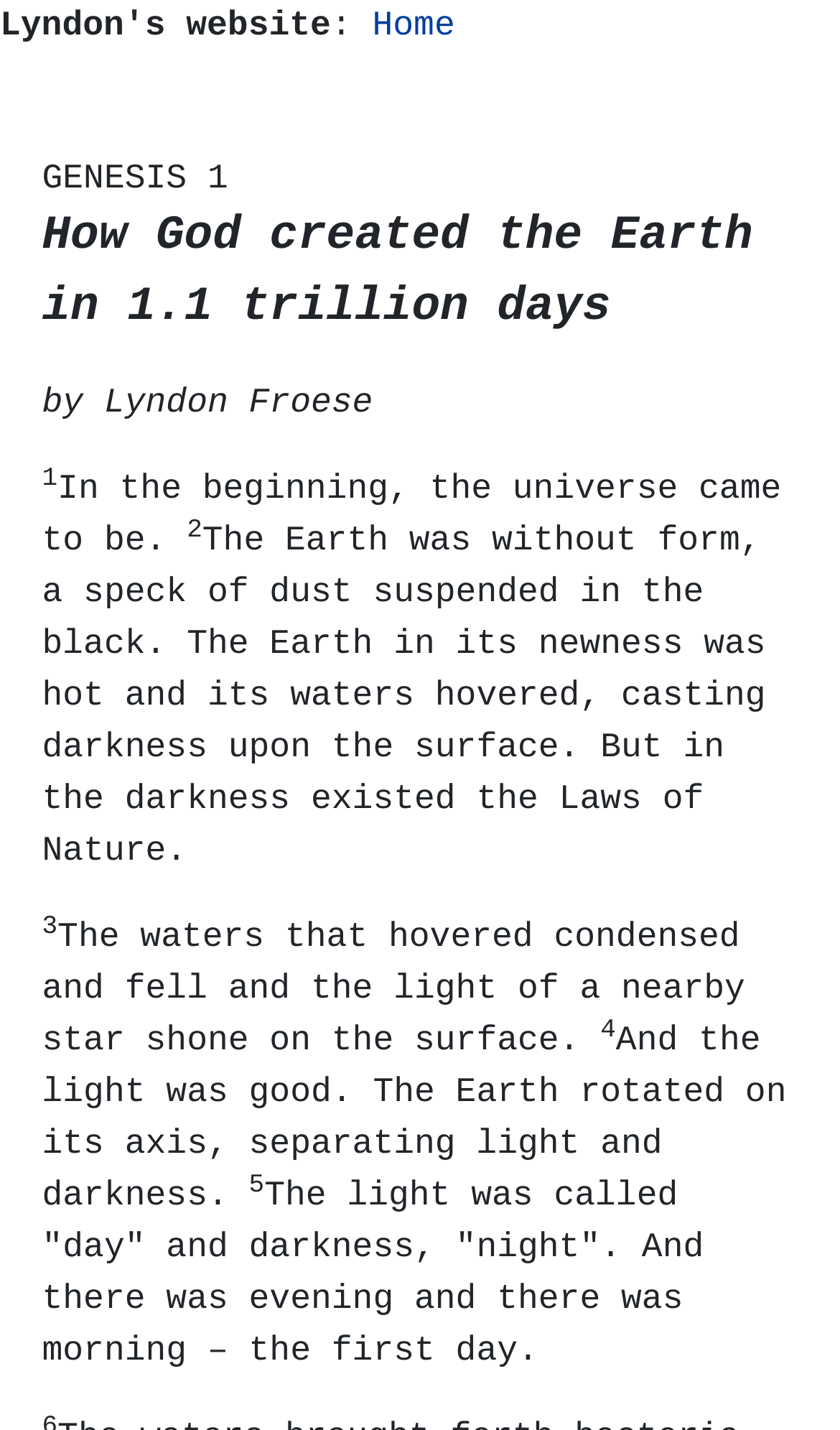What is the state of the Earth at the beginning?
Using the image as a reference, answer the question in detail.

The state of the Earth at the beginning is described in the static text element, which is 'The Earth was without form, a speck of dust suspended in the black. The Earth in its newness was hot and its waters hovered, casting darkness upon the surface'.